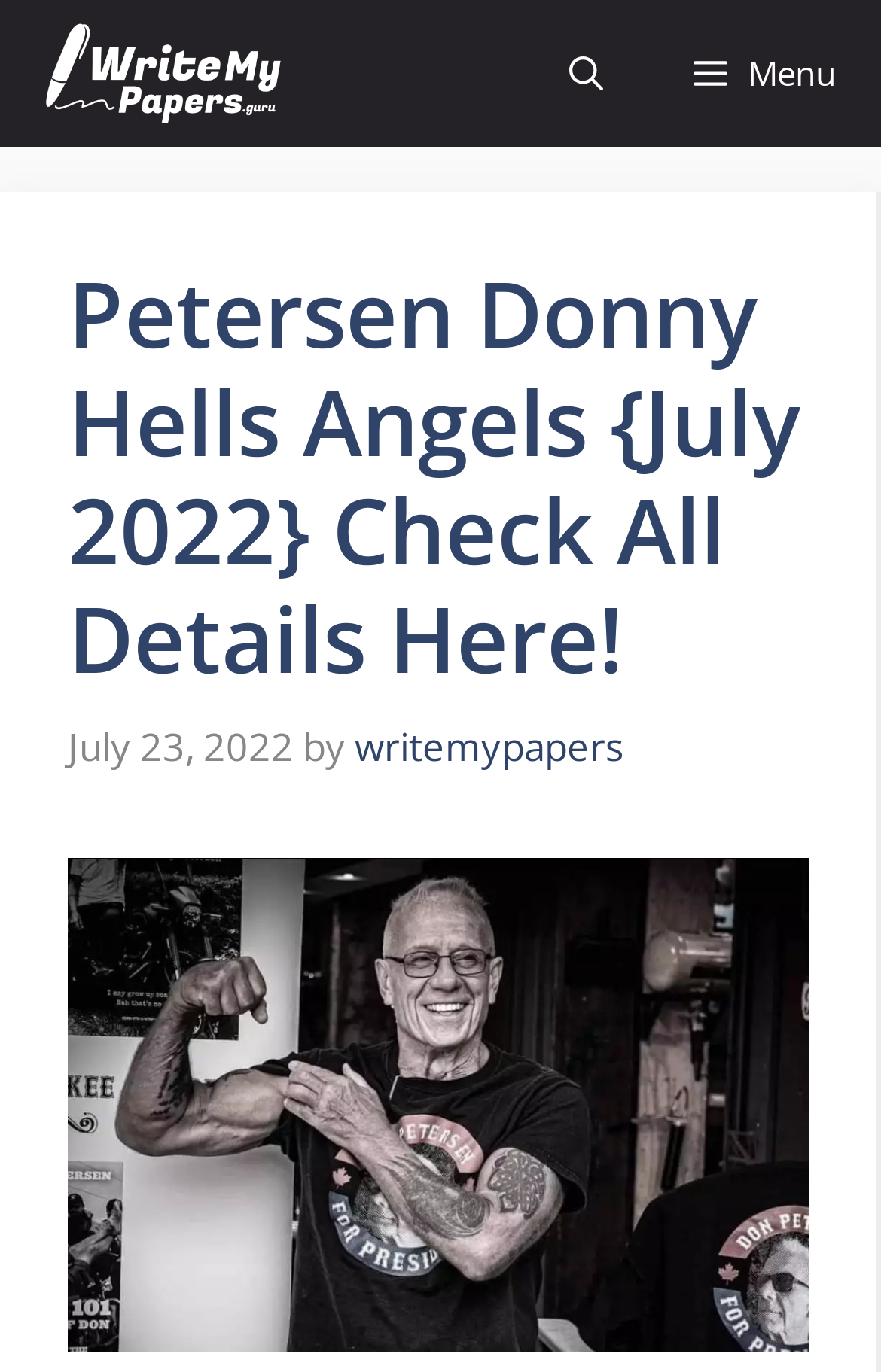For the element described, predict the bounding box coordinates as (top-left x, top-left y, bottom-right x, bottom-right y). All values should be between 0 and 1. Element description: name="url" placeholder="Your Website"

None